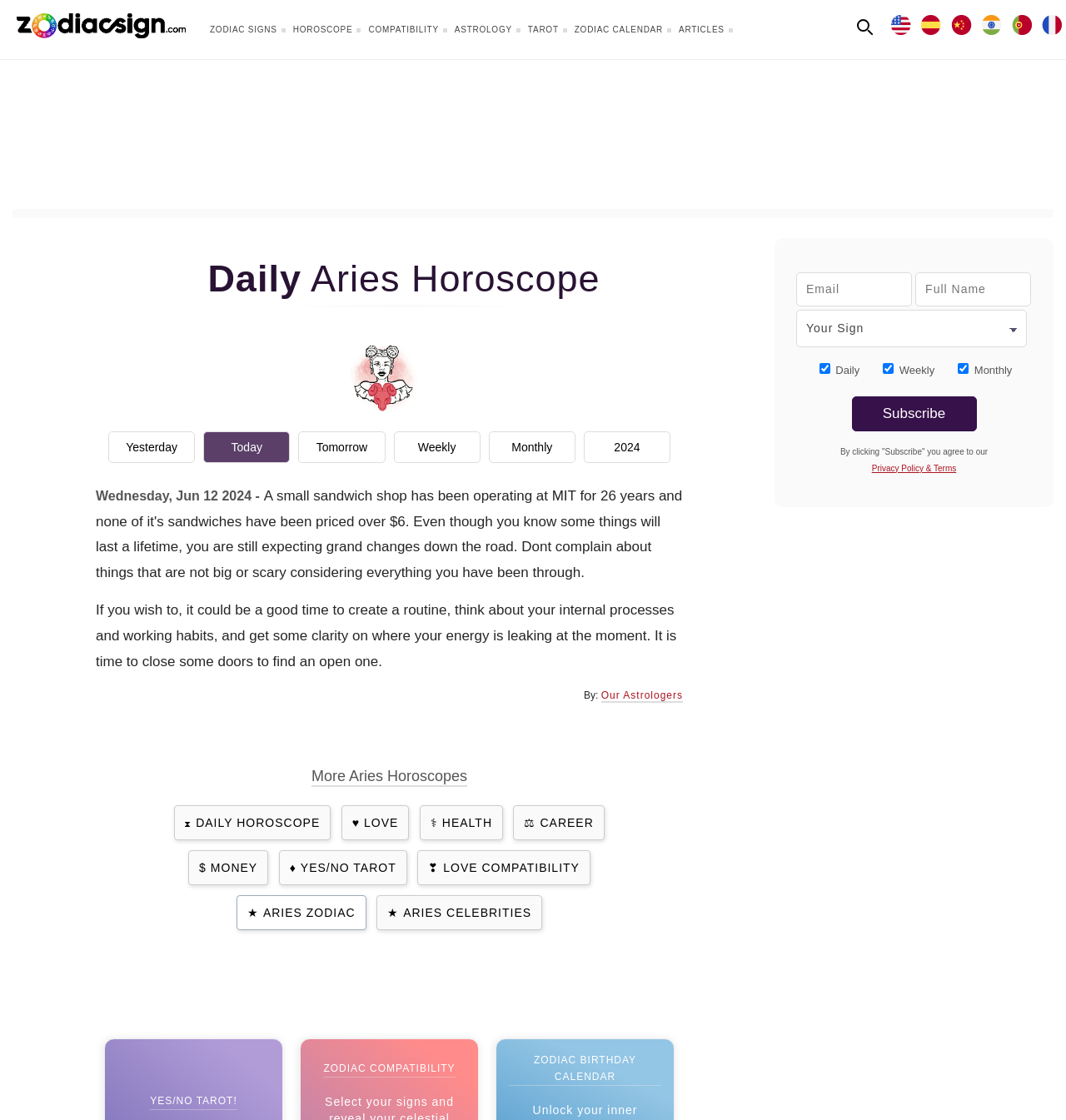Find the bounding box coordinates of the element to click in order to complete the given instruction: "Select your zodiac sign."

[0.747, 0.276, 0.964, 0.31]